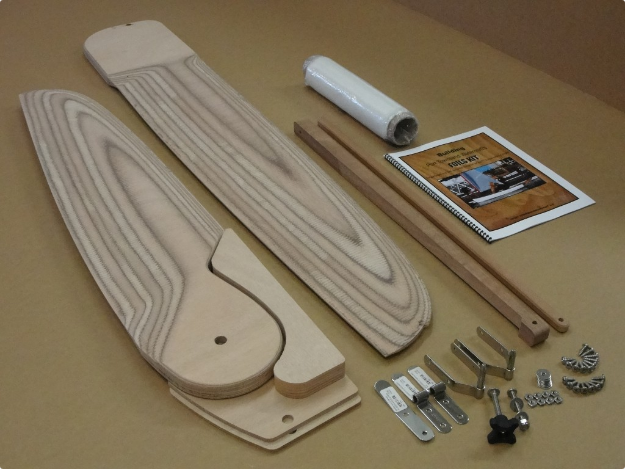Illustrate the scene in the image with a detailed description.

This image showcases a collection of components for a kit designed to create specialized dinghy foils. The arrangement includes two precision-cut wooden foils featuring a smooth, striped grain, highlighting the craftsmanship involved in their production. Accompanying the foils are a bundle of protective plastic wrap, several wooden rods essential for assembly, a set of various metal parts like brackets and screws, and a coil that may contain additional fasteners. Additionally, a manual, possibly titled “Building Your Foil Kit,” is present, providing guidance on the assembly process. This setup emphasizes the clean and efficient design ethos that defines the products from PT Watercraft, aiming to deliver both functionality and aesthetic appeal.